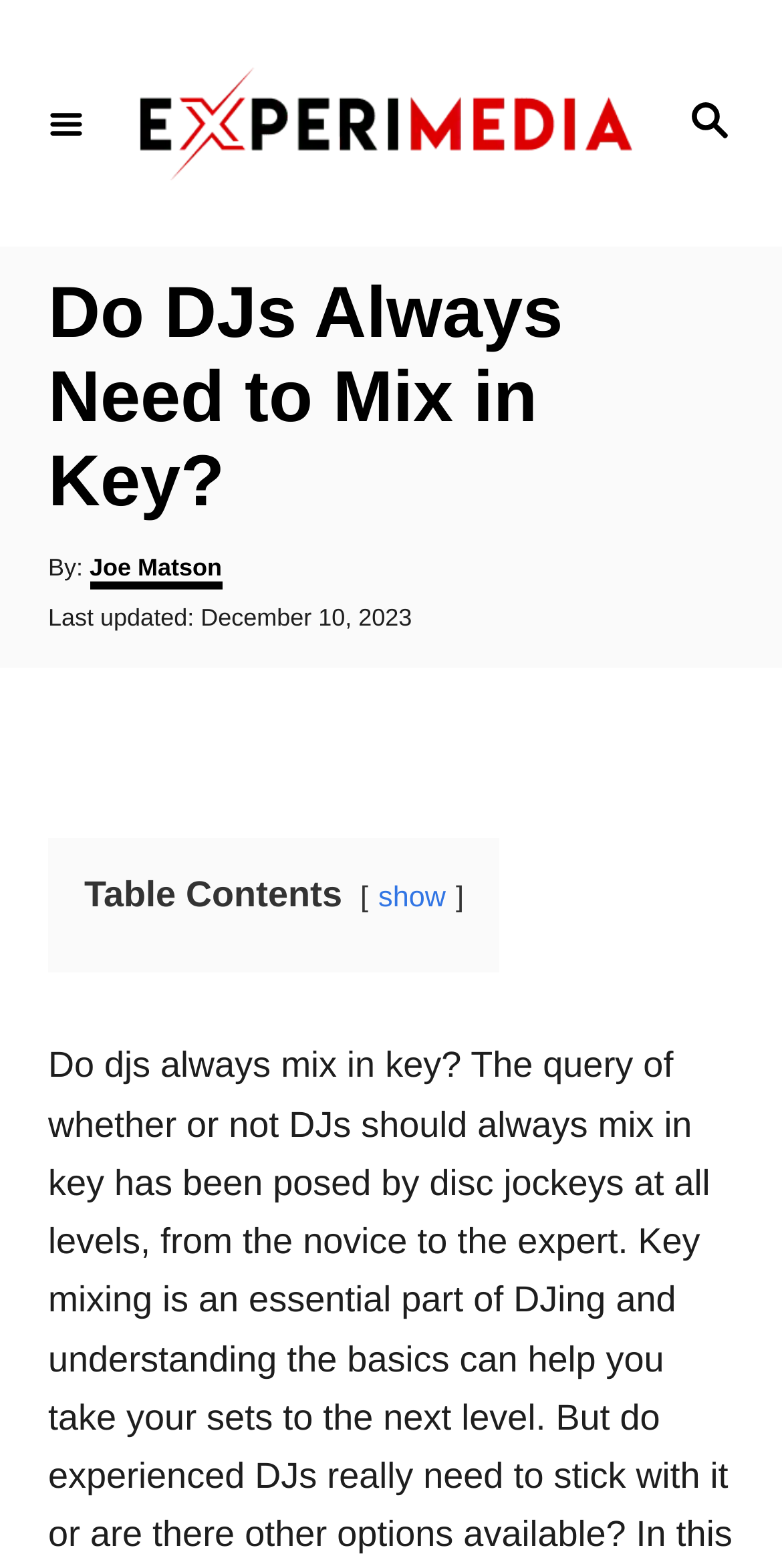Provide the bounding box coordinates of the HTML element this sentence describes: "Joe Matson". The bounding box coordinates consist of four float numbers between 0 and 1, i.e., [left, top, right, bottom].

[0.115, 0.353, 0.284, 0.376]